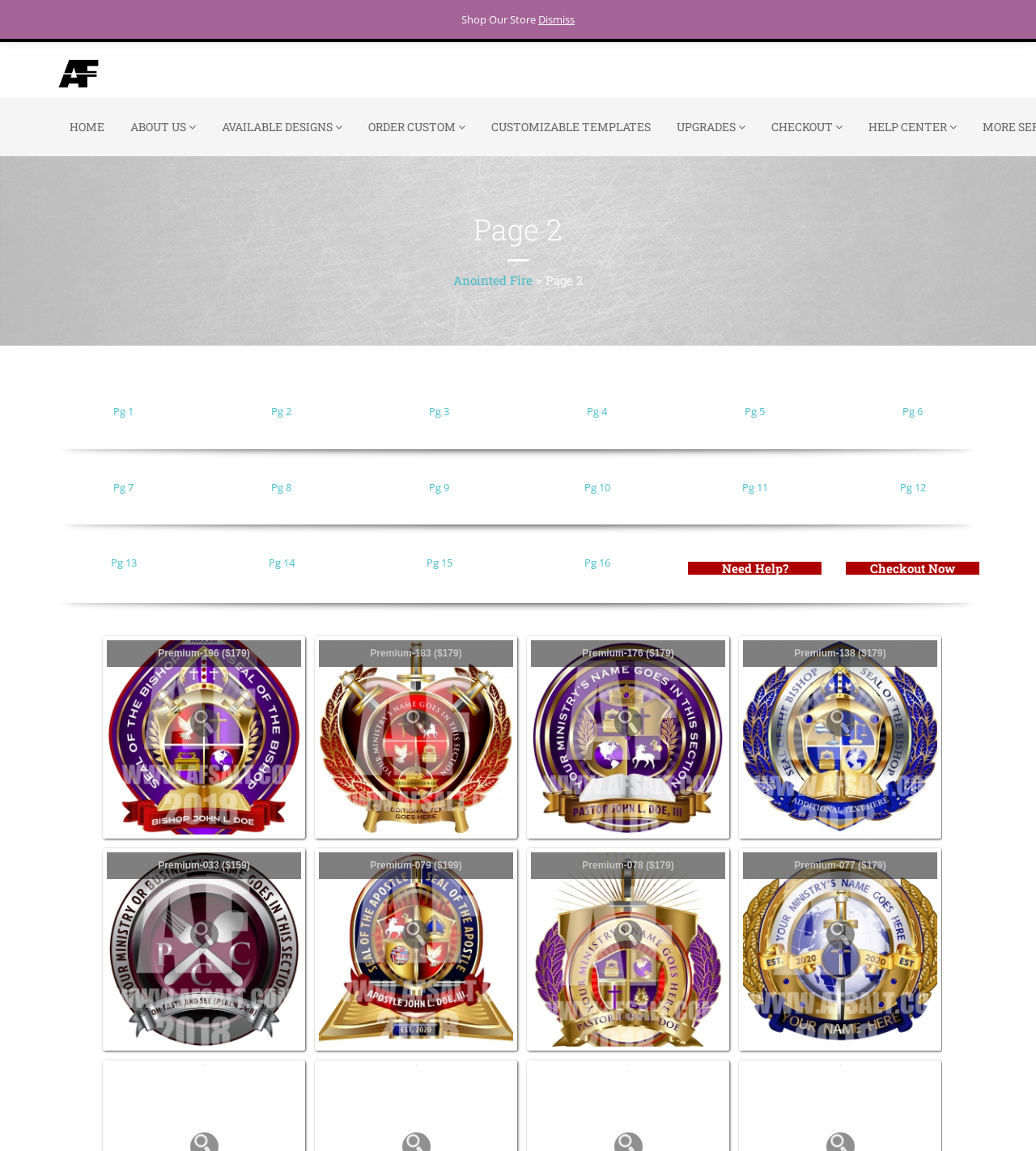How many design samples are shown on this page?
Analyze the screenshot and provide a detailed answer to the question.

I counted the number of design samples by looking at the links with text starting with 'Premium-' or 'Breakthrough', which are accompanied by images. There are 10 such links on the page.